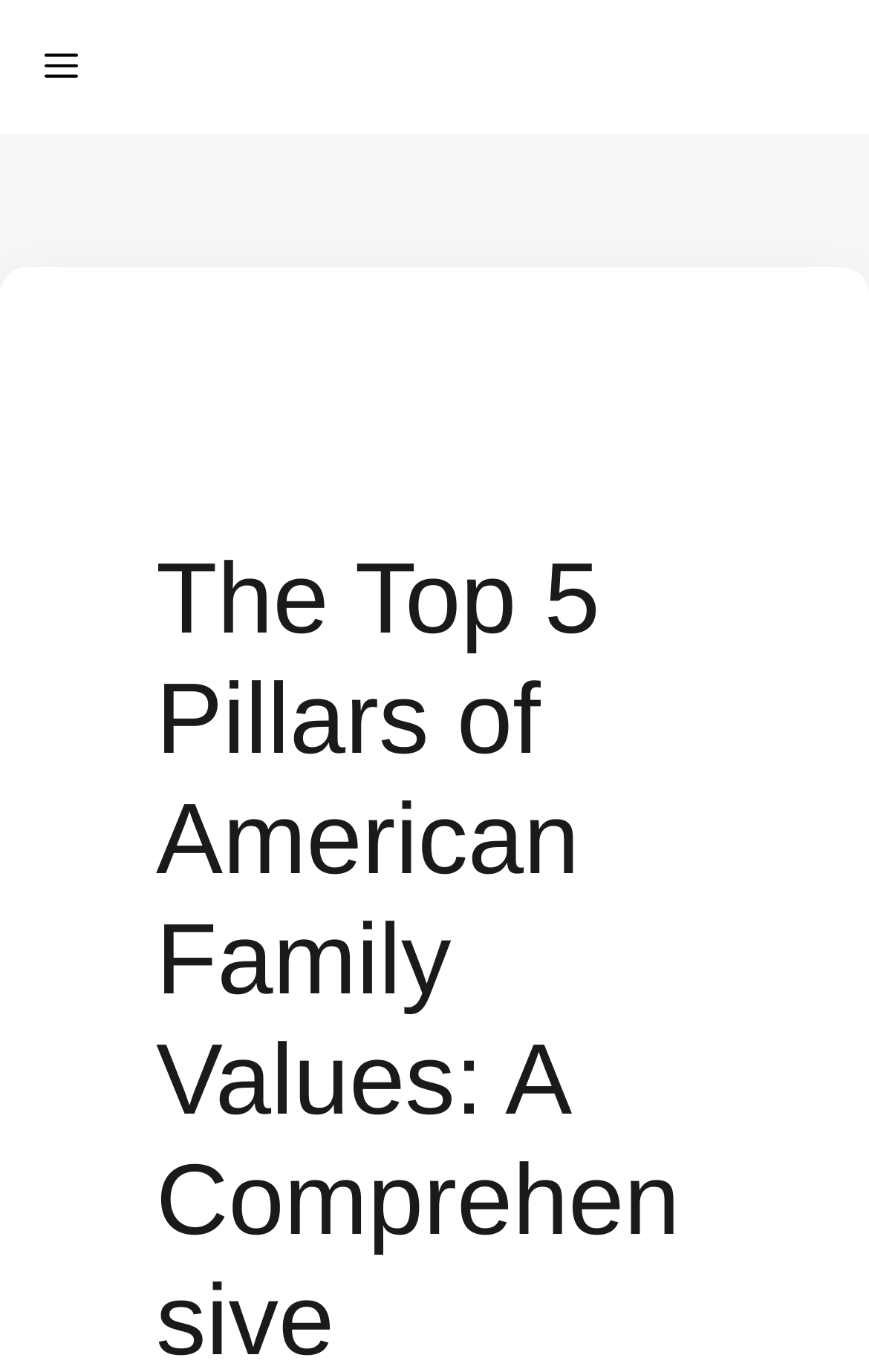Can you extract the headline from the webpage for me?

The Top 5 Pillars of American Family Values: A Comprehensive Analysis